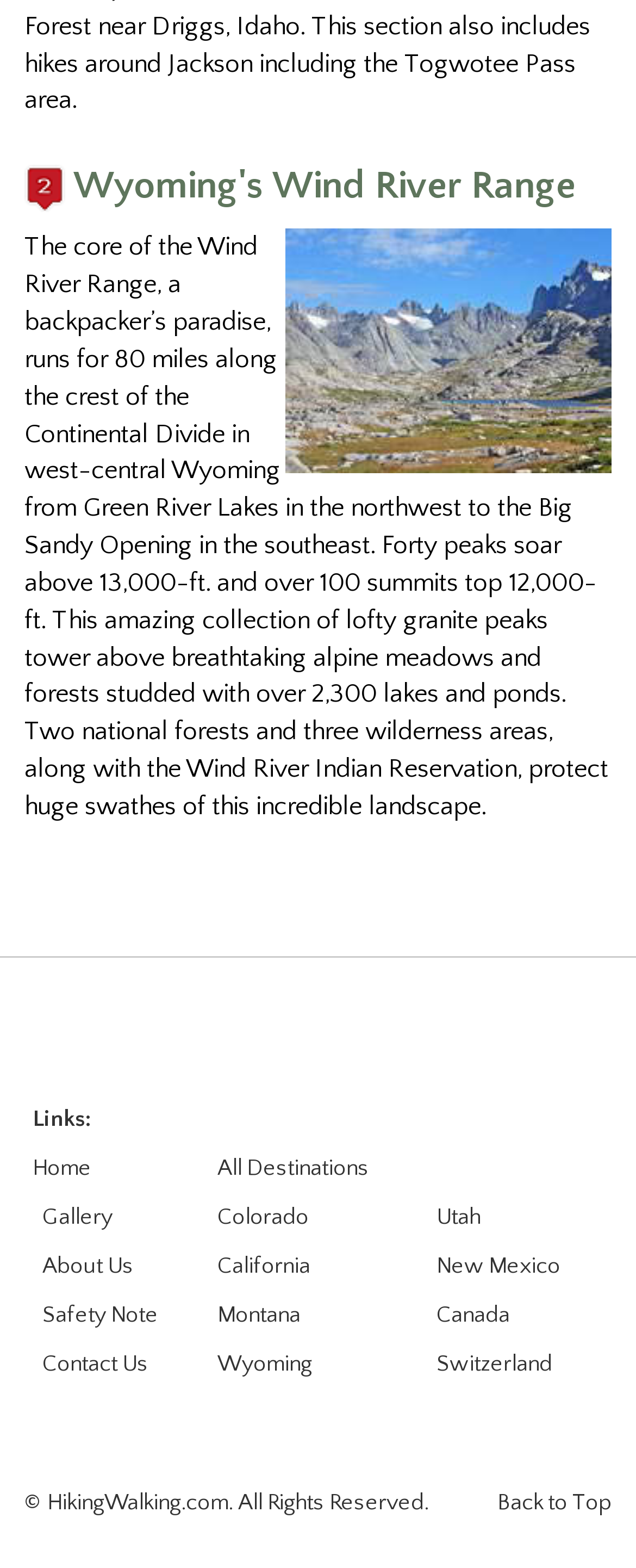Using the webpage screenshot, locate the HTML element that fits the following description and provide its bounding box: "title="AL Saqer Electronics -"".

None